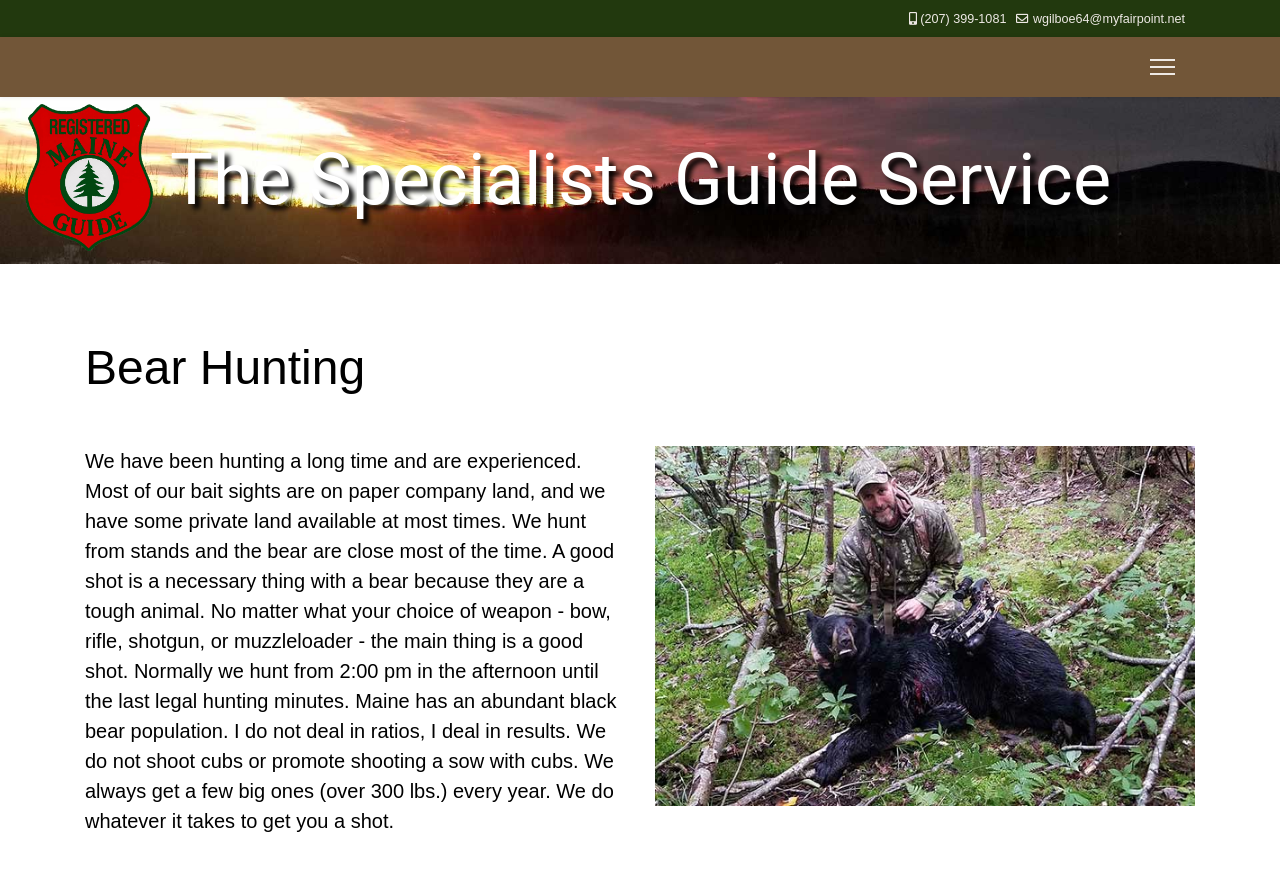Answer this question in one word or a short phrase: What is the primary activity offered by the service?

Bear Hunting